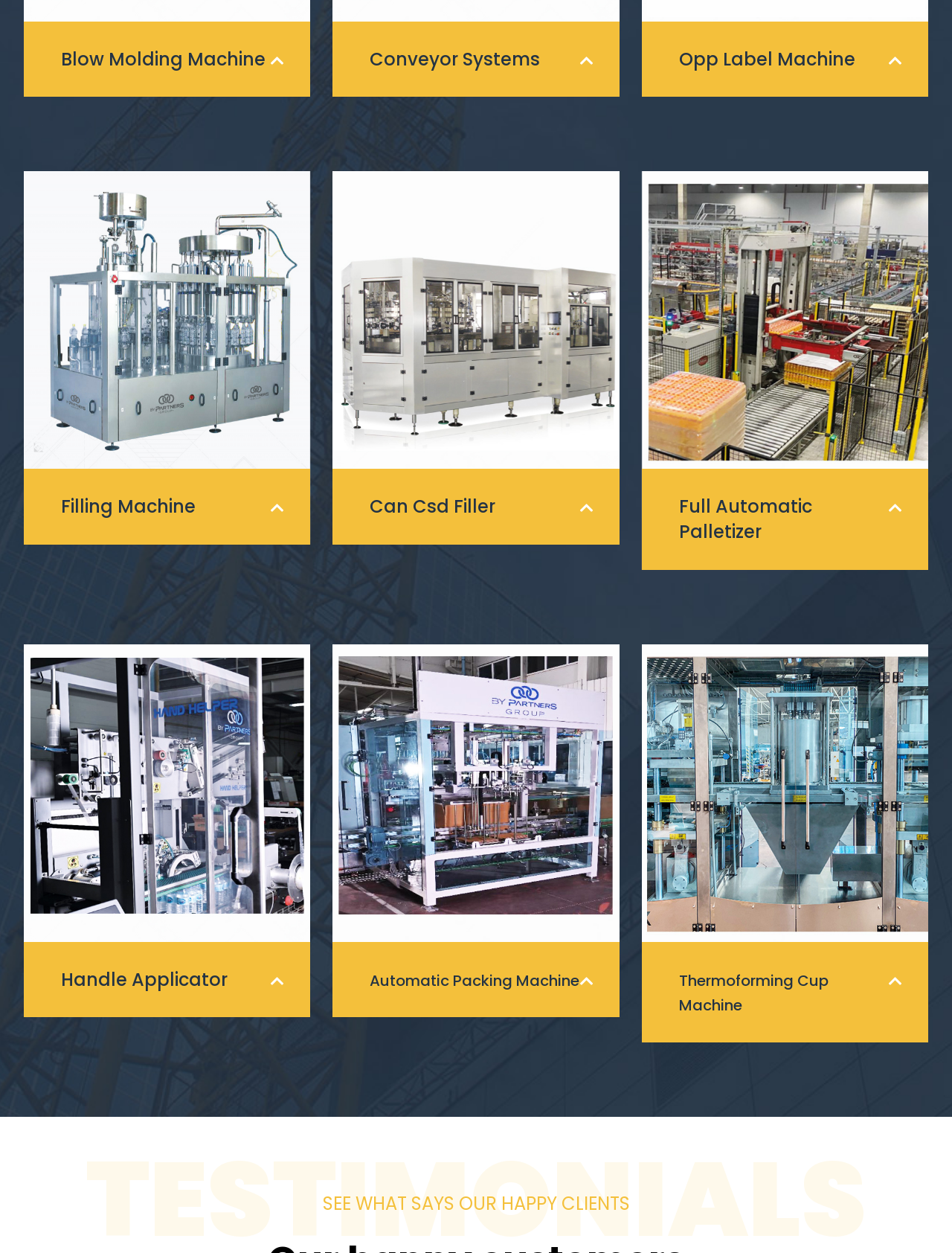Look at the image and answer the question in detail:
What is the first machine listed?

The first link on the webpage has a heading 'Blow Molding Machine', which suggests that it is the first machine listed.